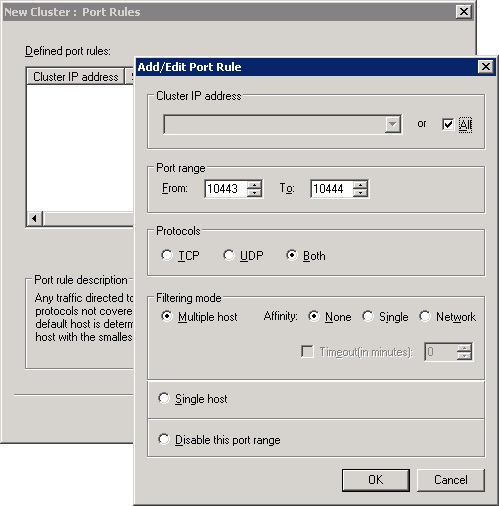Please provide a short answer using a single word or phrase for the question:
What is the minimum unit of time for setting timeouts?

Minutes